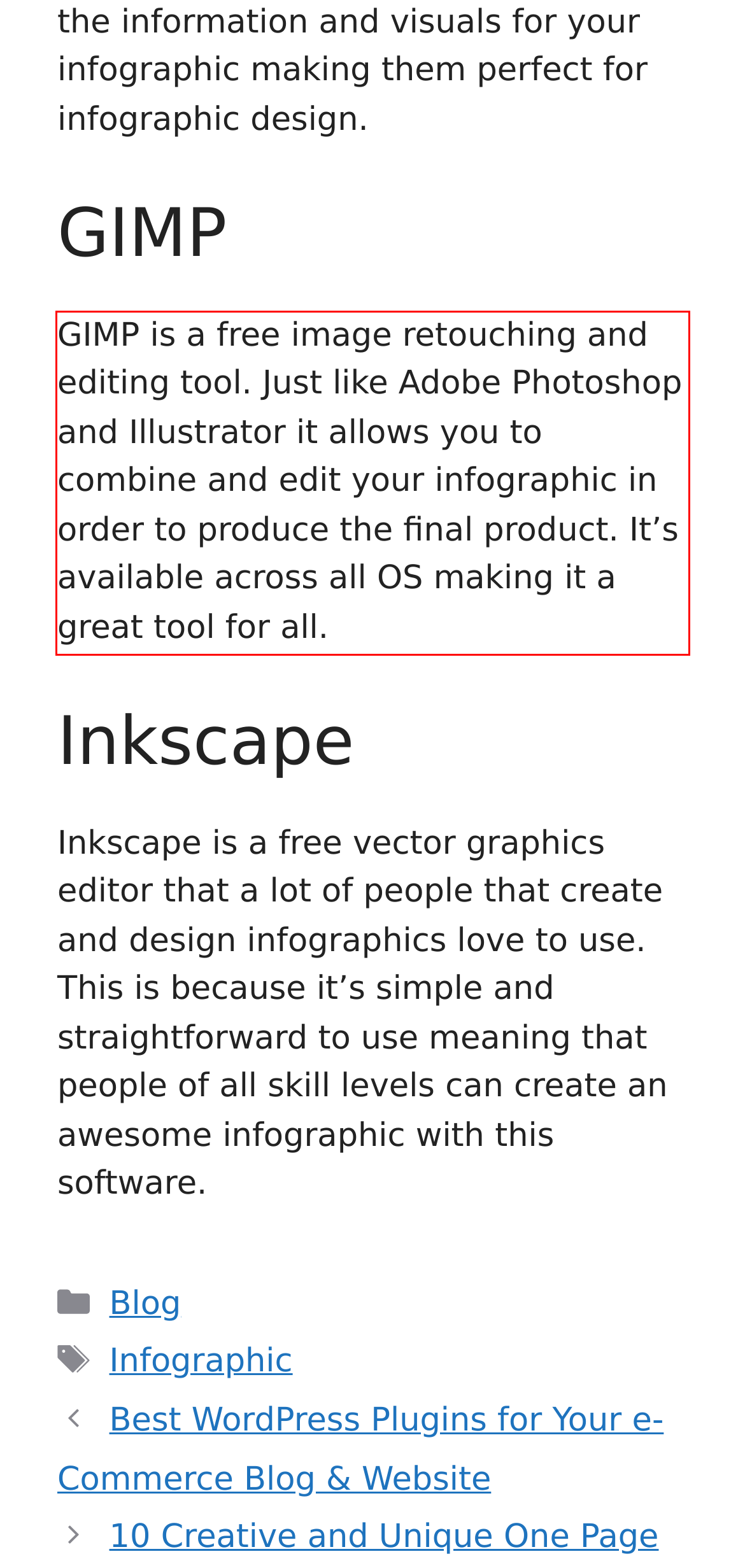You have a screenshot of a webpage with a red bounding box. Identify and extract the text content located inside the red bounding box.

GIMP is a free image retouching and editing tool. Just like Adobe Photoshop and Illustrator it allows you to combine and edit your infographic in order to produce the final product. It’s available across all OS making it a great tool for all.